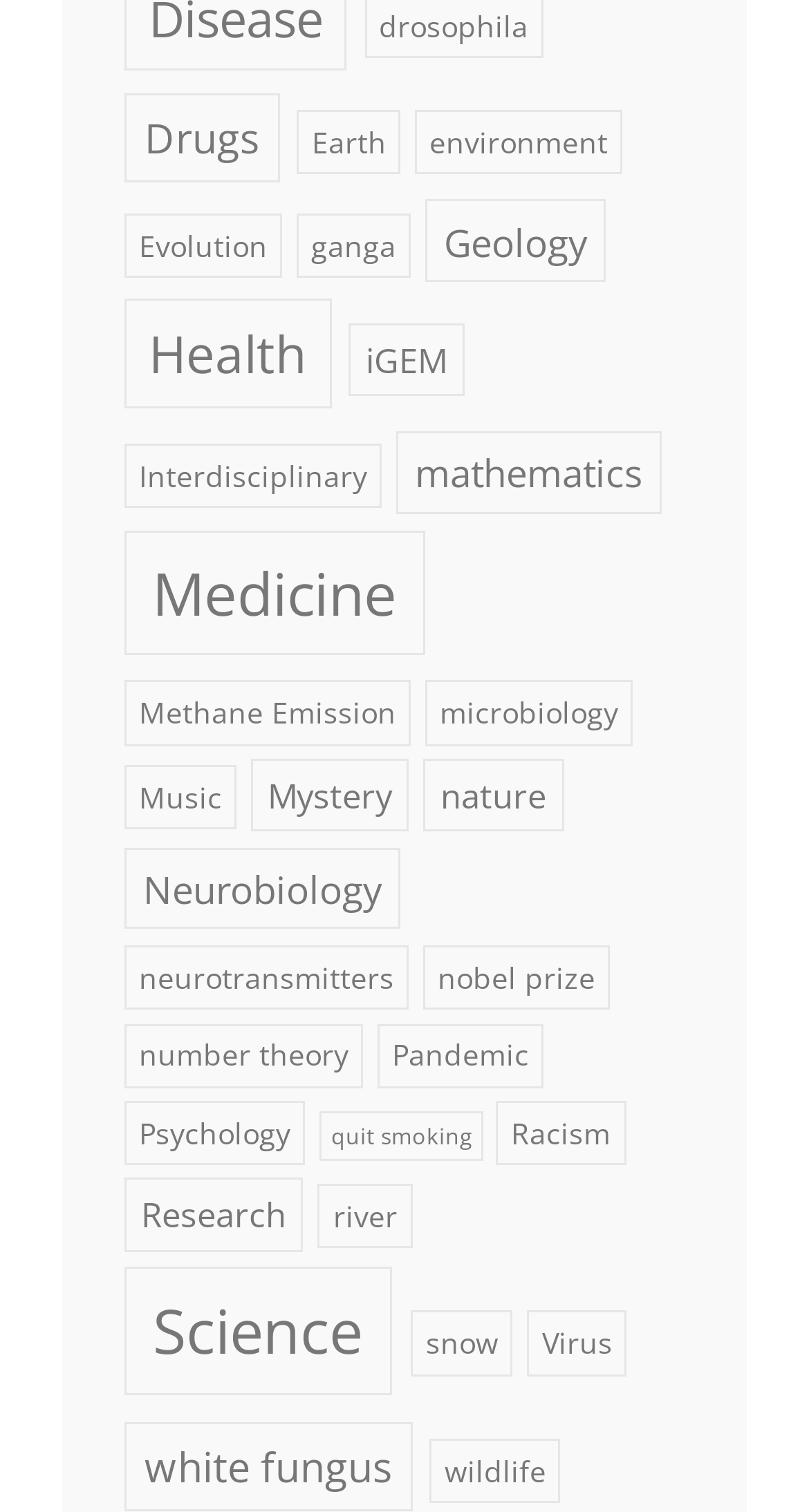Provide a single word or phrase to answer the given question: 
How many topics are related to health?

4